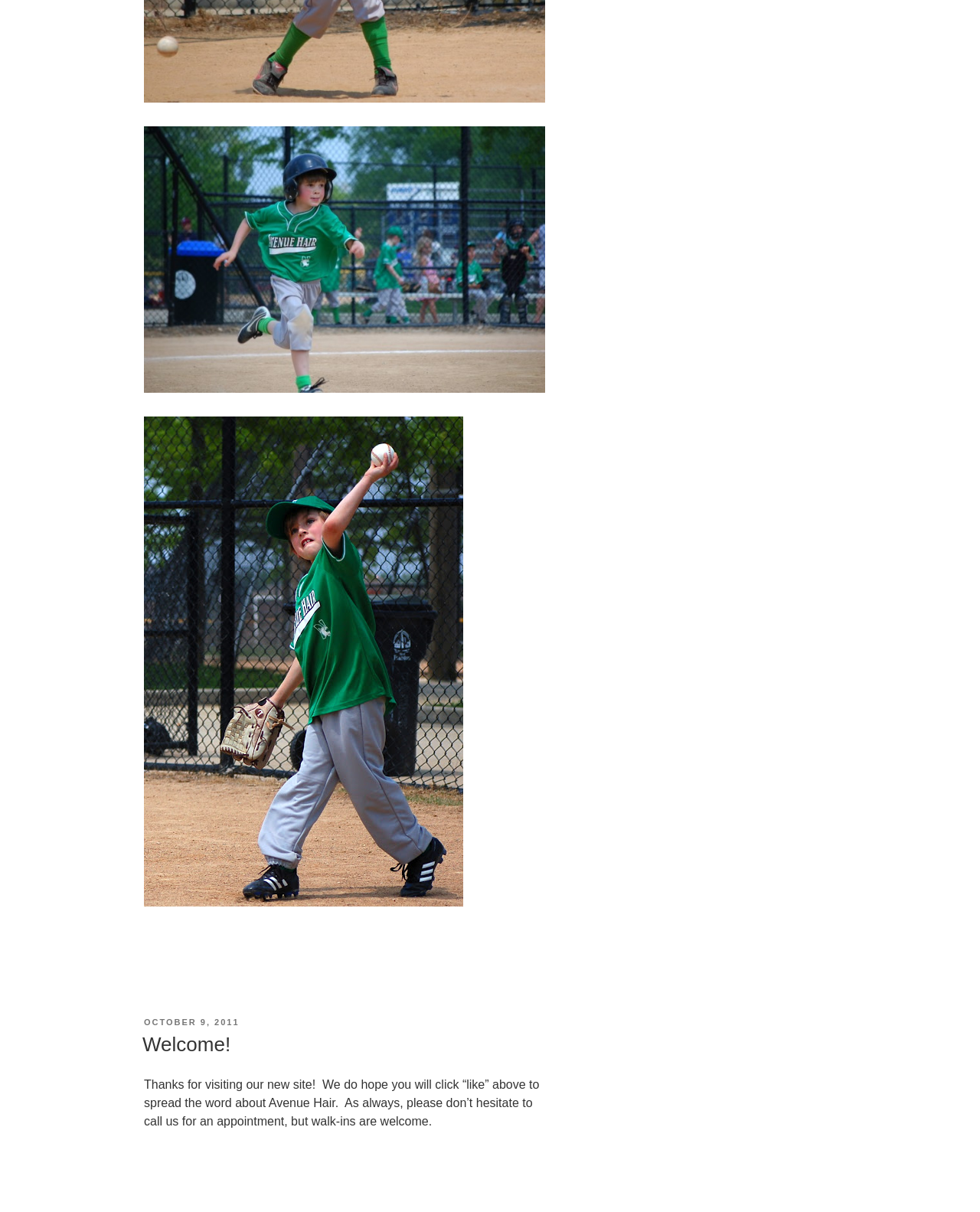Specify the bounding box coordinates (top-left x, top-left y, bottom-right x, bottom-right y) of the UI element in the screenshot that matches this description: title="Avenue-Hair-Salon"

[0.147, 0.739, 0.473, 0.75]